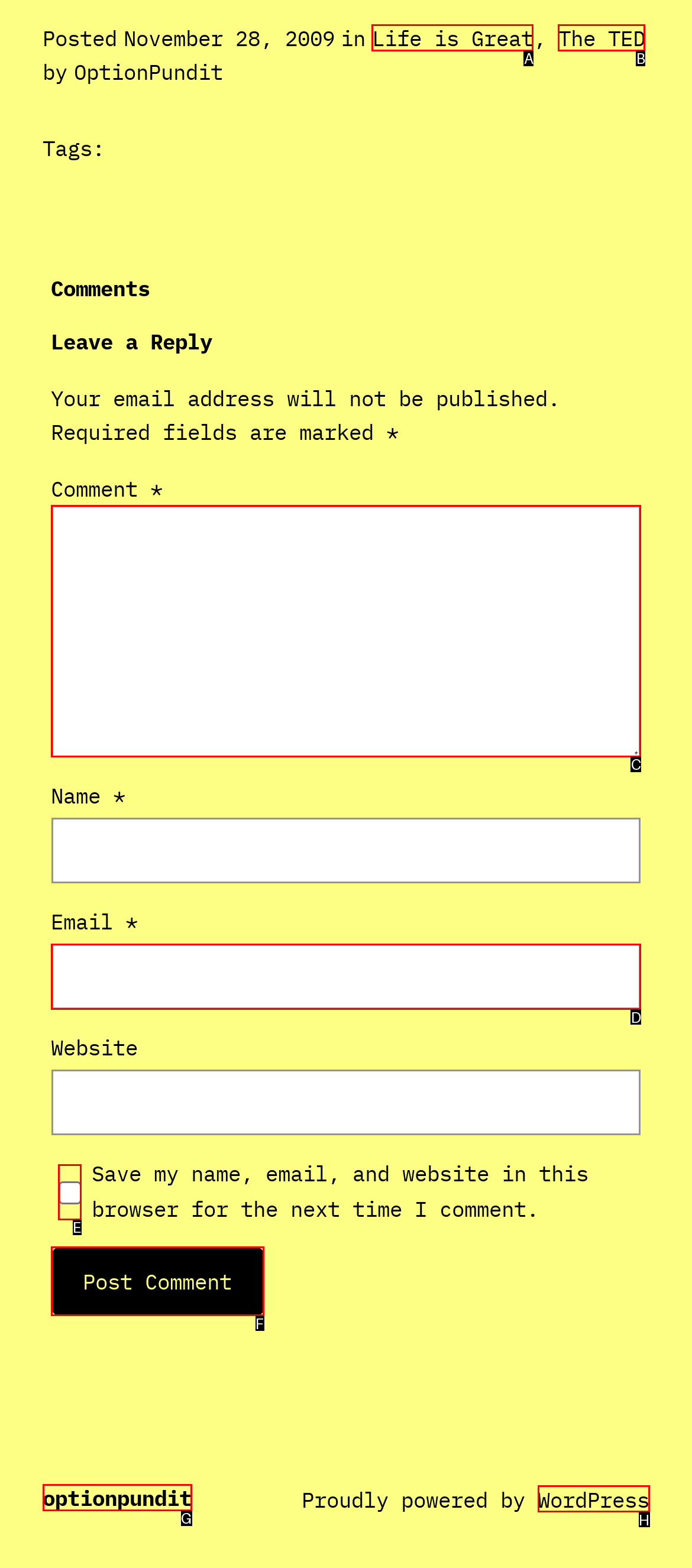Tell me which one HTML element best matches the description: OptionPundit
Answer with the option's letter from the given choices directly.

G